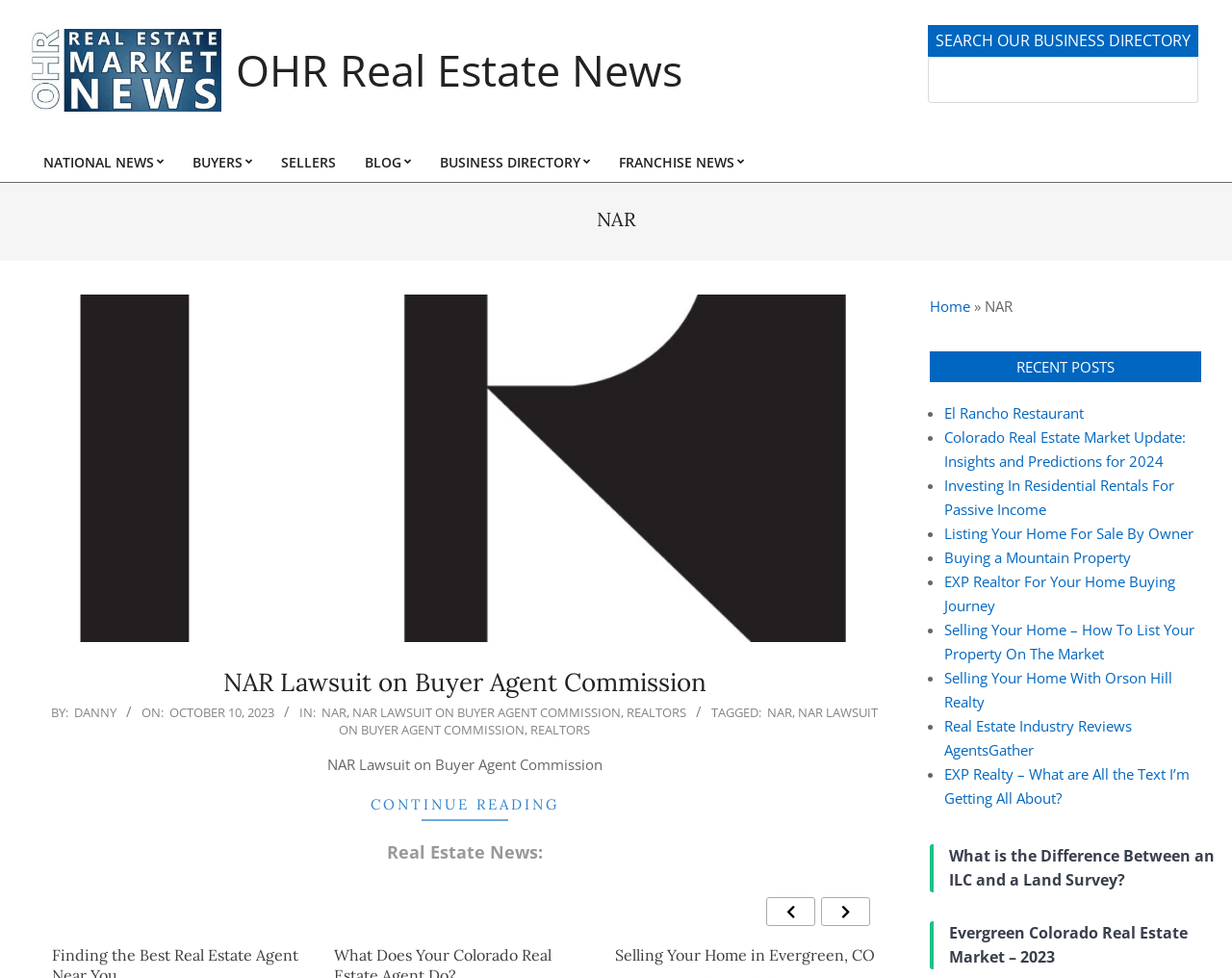From the element description Buyers, predict the bounding box coordinates of the UI element. The coordinates must be specified in the format (top-left x, top-left y, bottom-right x, bottom-right y) and should be within the 0 to 1 range.

[0.145, 0.144, 0.216, 0.187]